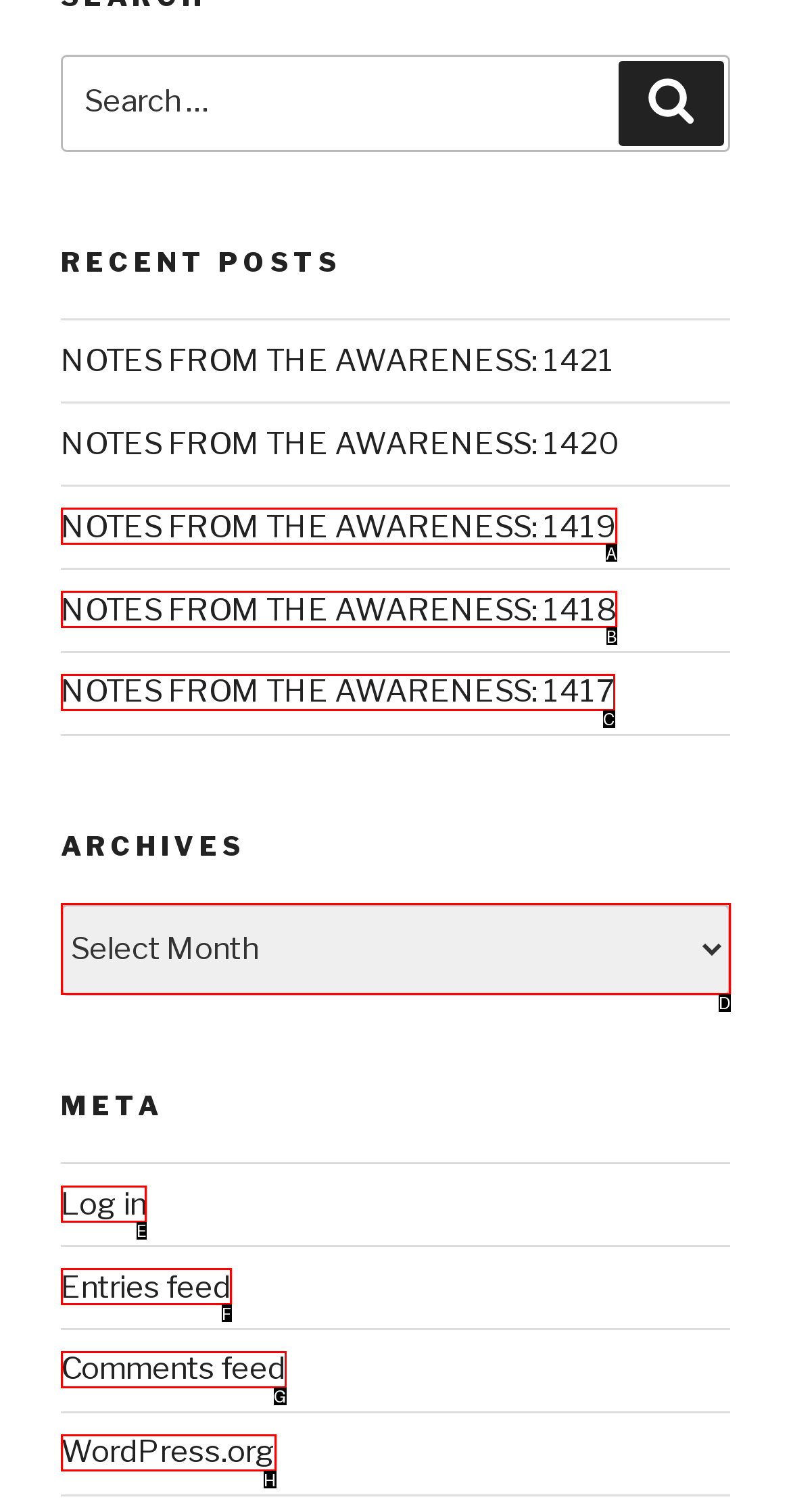Identify the HTML element to click to fulfill this task: View WordPress.org
Answer with the letter from the given choices.

H